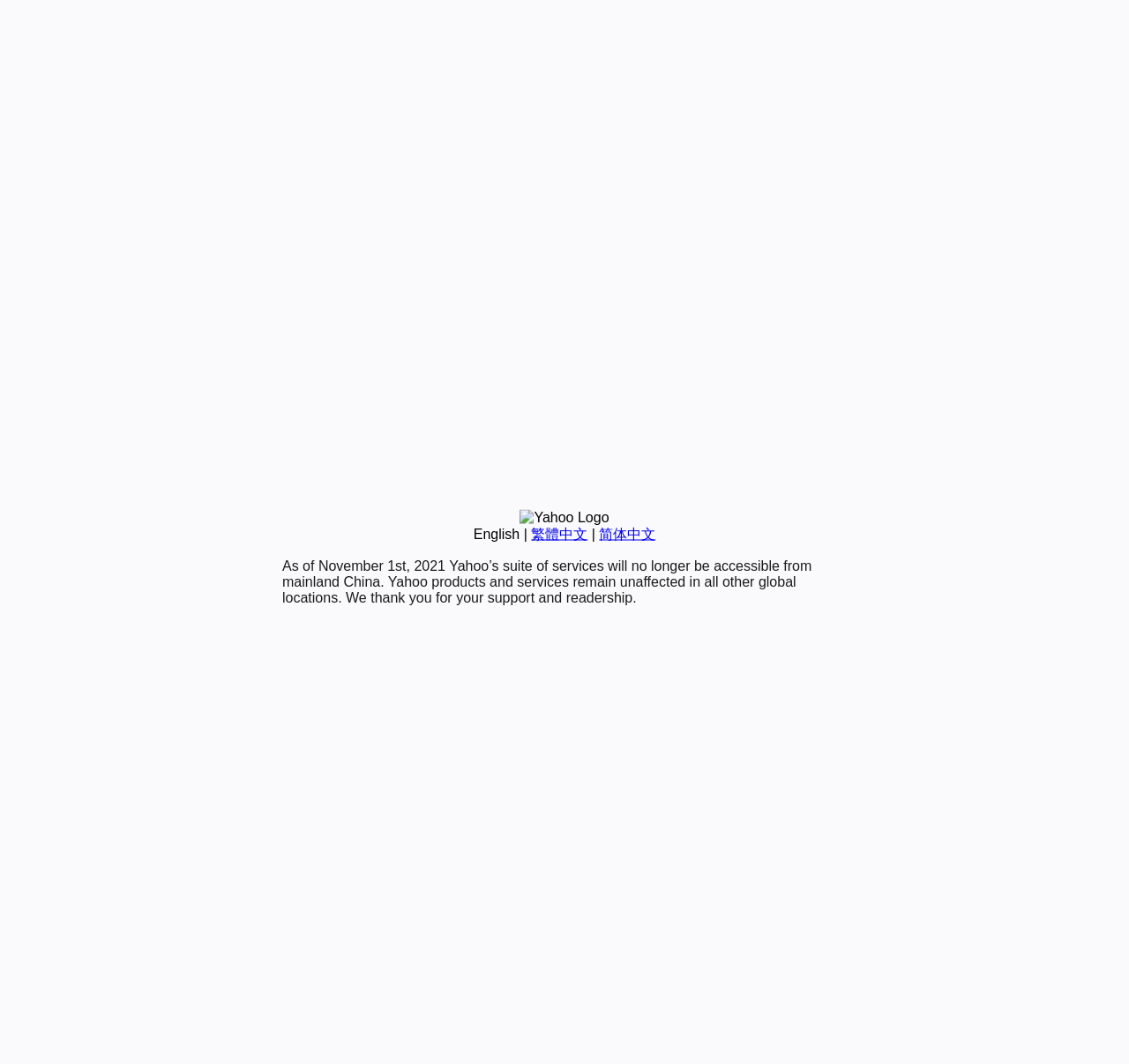Locate the bounding box of the UI element based on this description: "Sitemap". Provide four float numbers between 0 and 1 as [left, top, right, bottom].

None